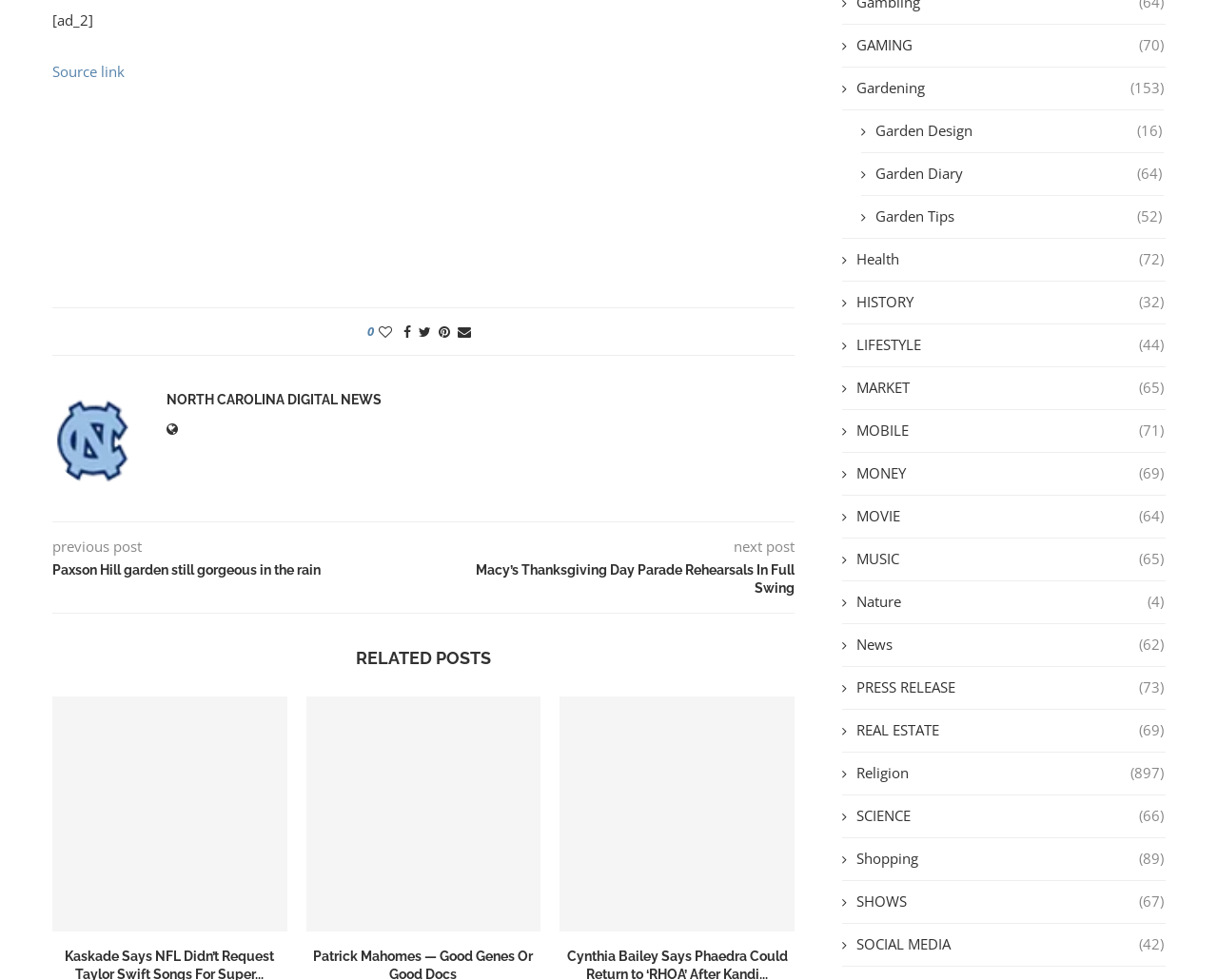Provide the bounding box coordinates of the HTML element described as: "NORTH CAROLINA DIGITAL NEWS". The bounding box coordinates should be four float numbers between 0 and 1, i.e., [left, top, right, bottom].

[0.137, 0.4, 0.313, 0.416]